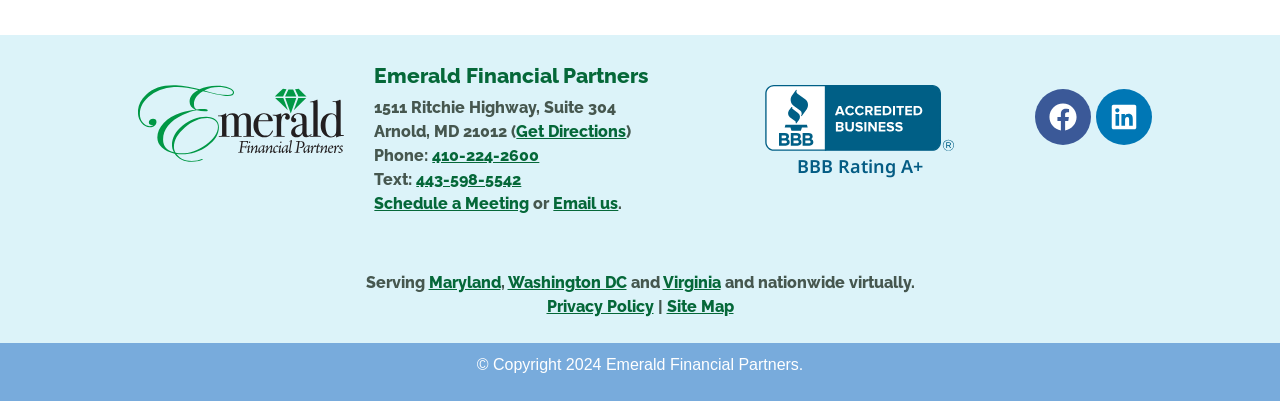Determine the bounding box coordinates of the UI element described below. Use the format (top-left x, top-left y, bottom-right x, bottom-right y) with floating point numbers between 0 and 1: Virginia

[0.518, 0.68, 0.563, 0.727]